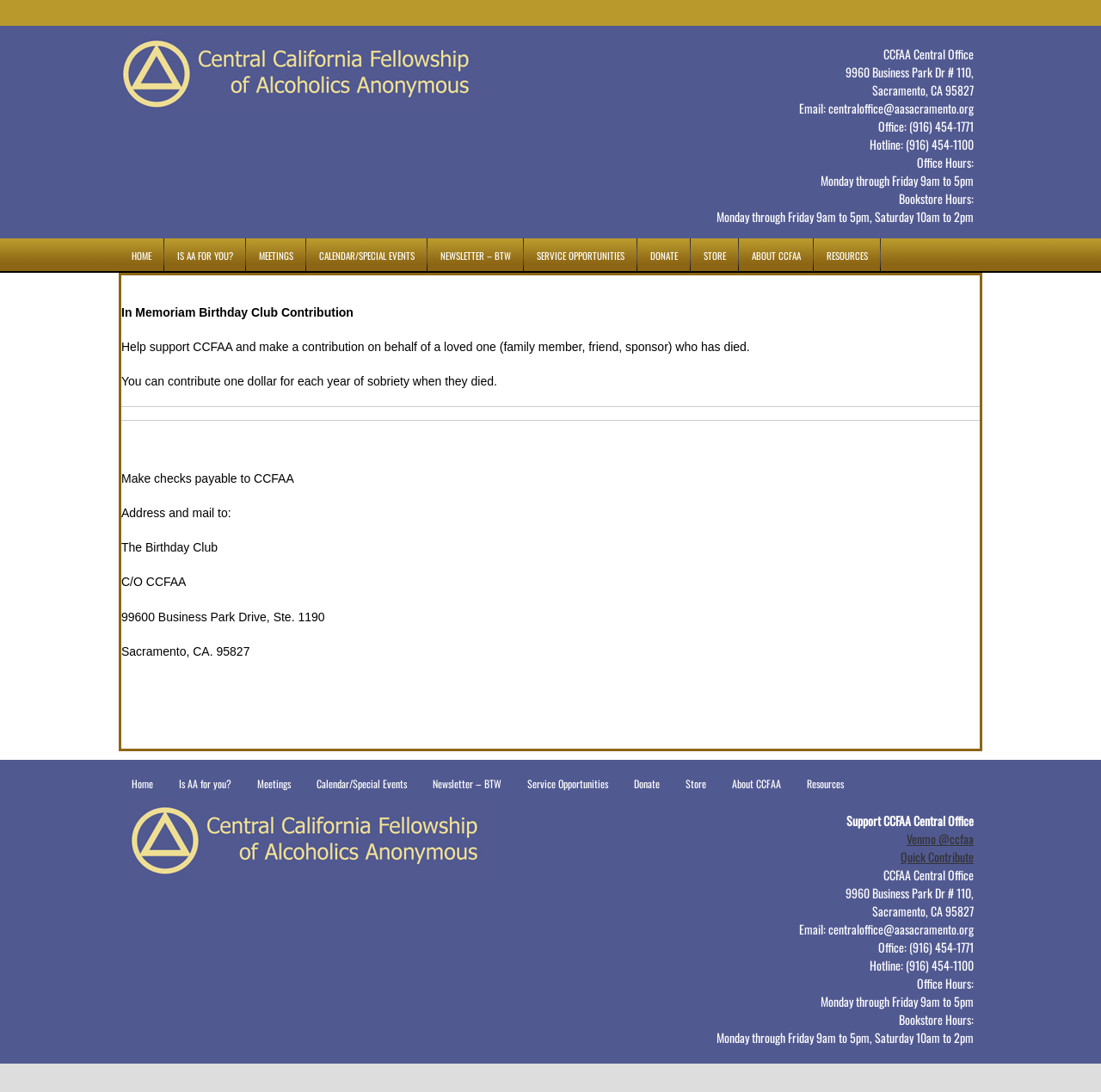Please identify the bounding box coordinates of the region to click in order to complete the task: "Click the 'Venmo @ccfaa' link". The coordinates must be four float numbers between 0 and 1, specified as [left, top, right, bottom].

[0.823, 0.76, 0.884, 0.776]